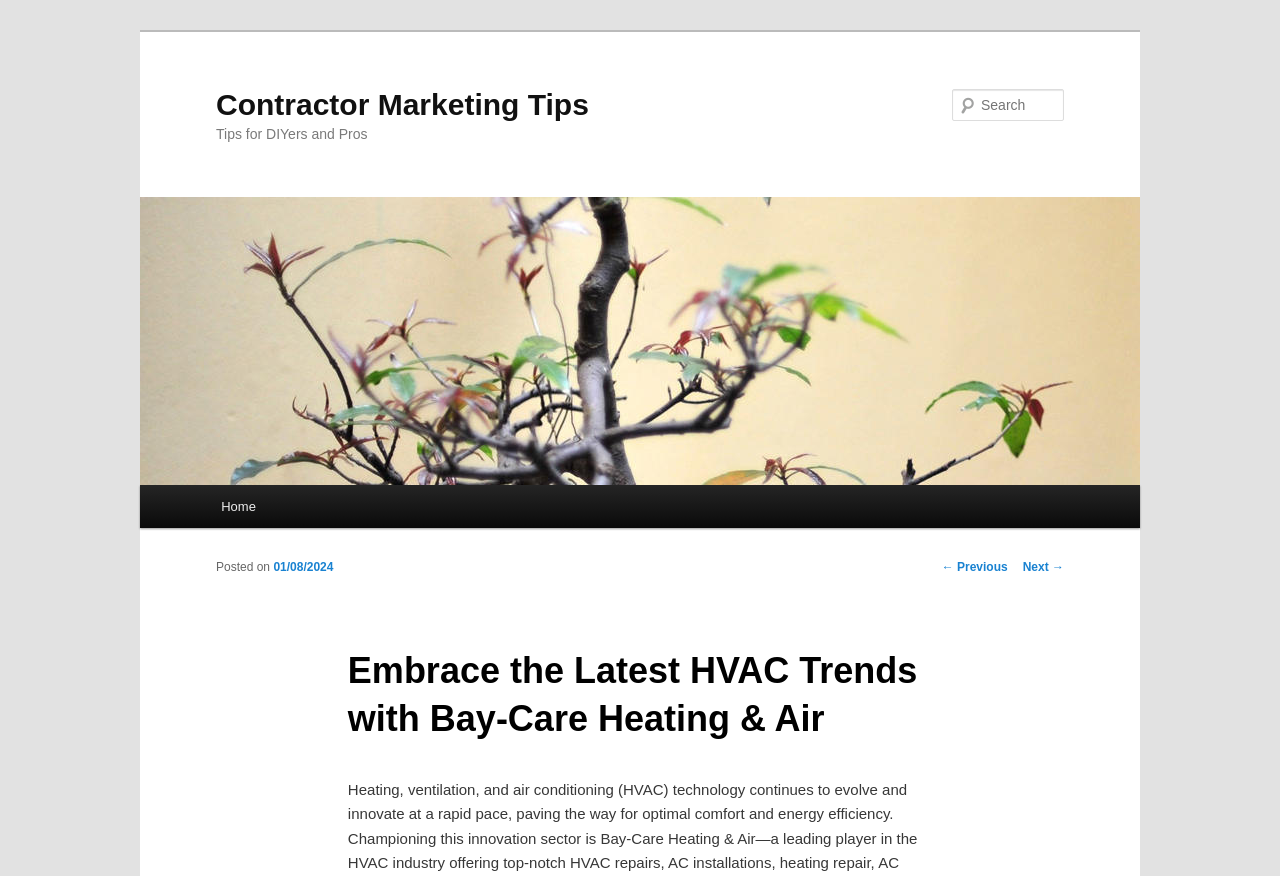Reply to the question below using a single word or brief phrase:
What is the navigation section of the webpage?

Main menu